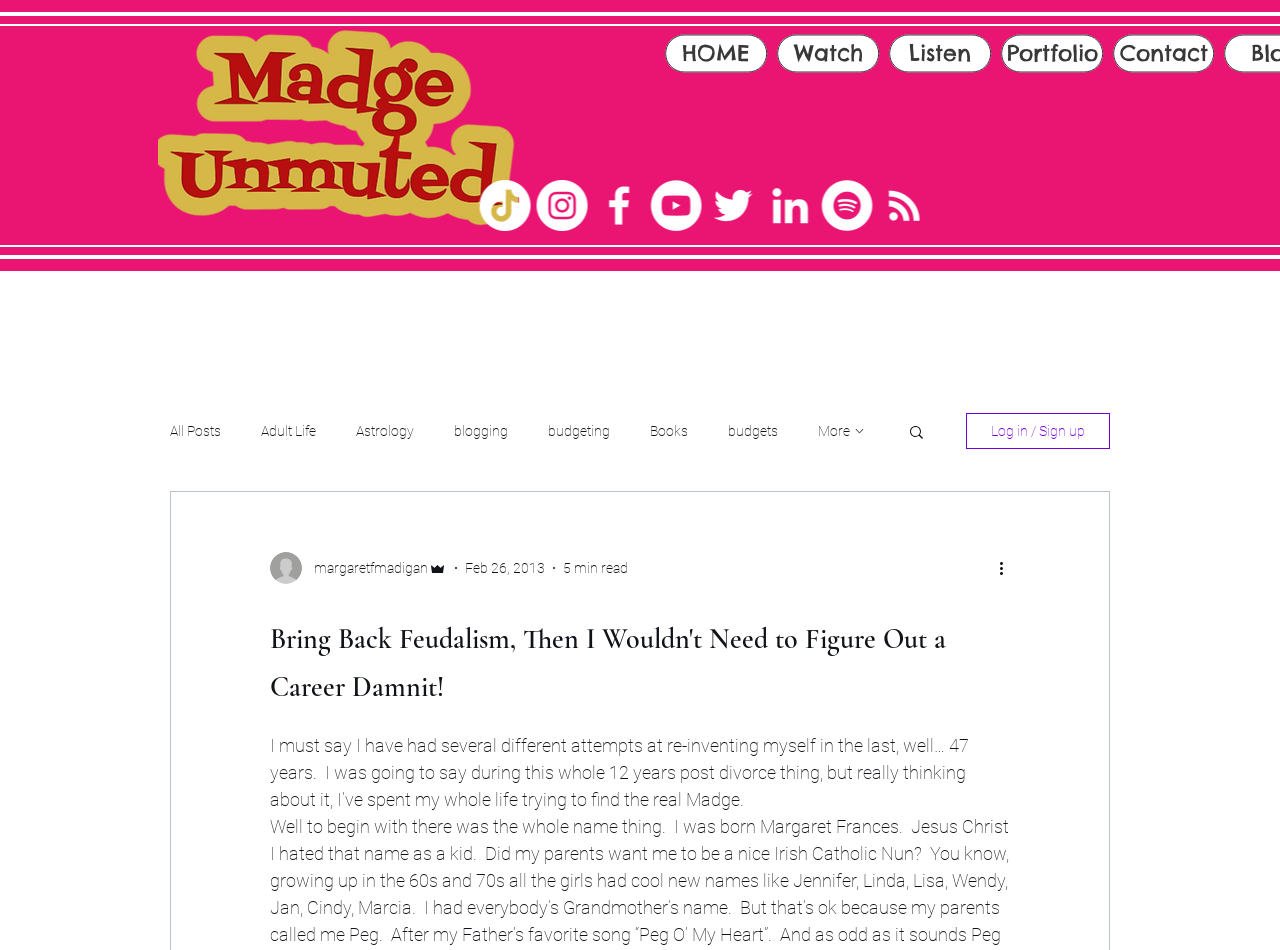Determine the bounding box coordinates (top-left x, top-left y, bottom-right x, bottom-right y) of the UI element described in the following text: Books

[0.508, 0.445, 0.538, 0.462]